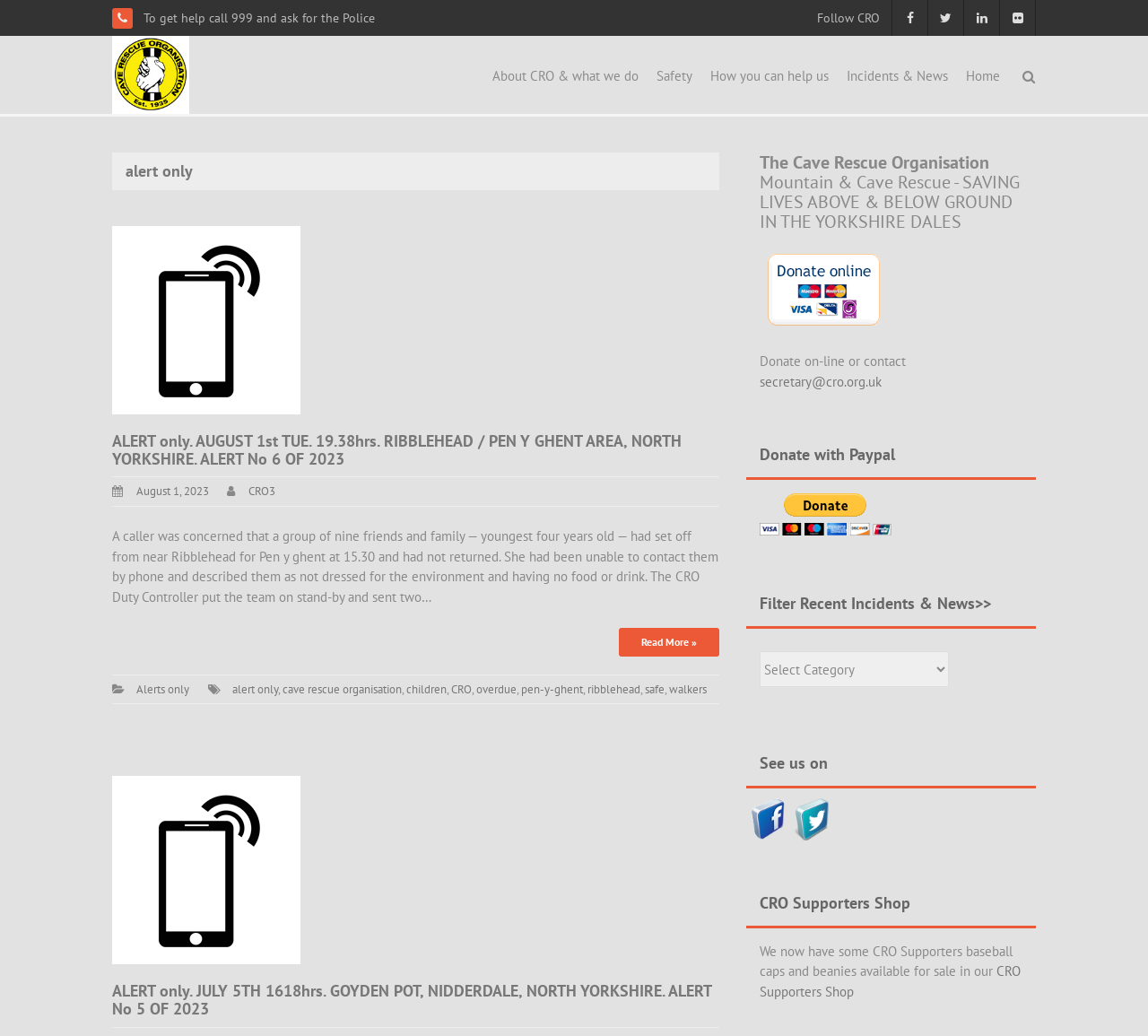Locate the bounding box coordinates of the element that needs to be clicked to carry out the instruction: "Visit the CRO Supporters Shop". The coordinates should be given as four float numbers ranging from 0 to 1, i.e., [left, top, right, bottom].

[0.661, 0.929, 0.889, 0.965]